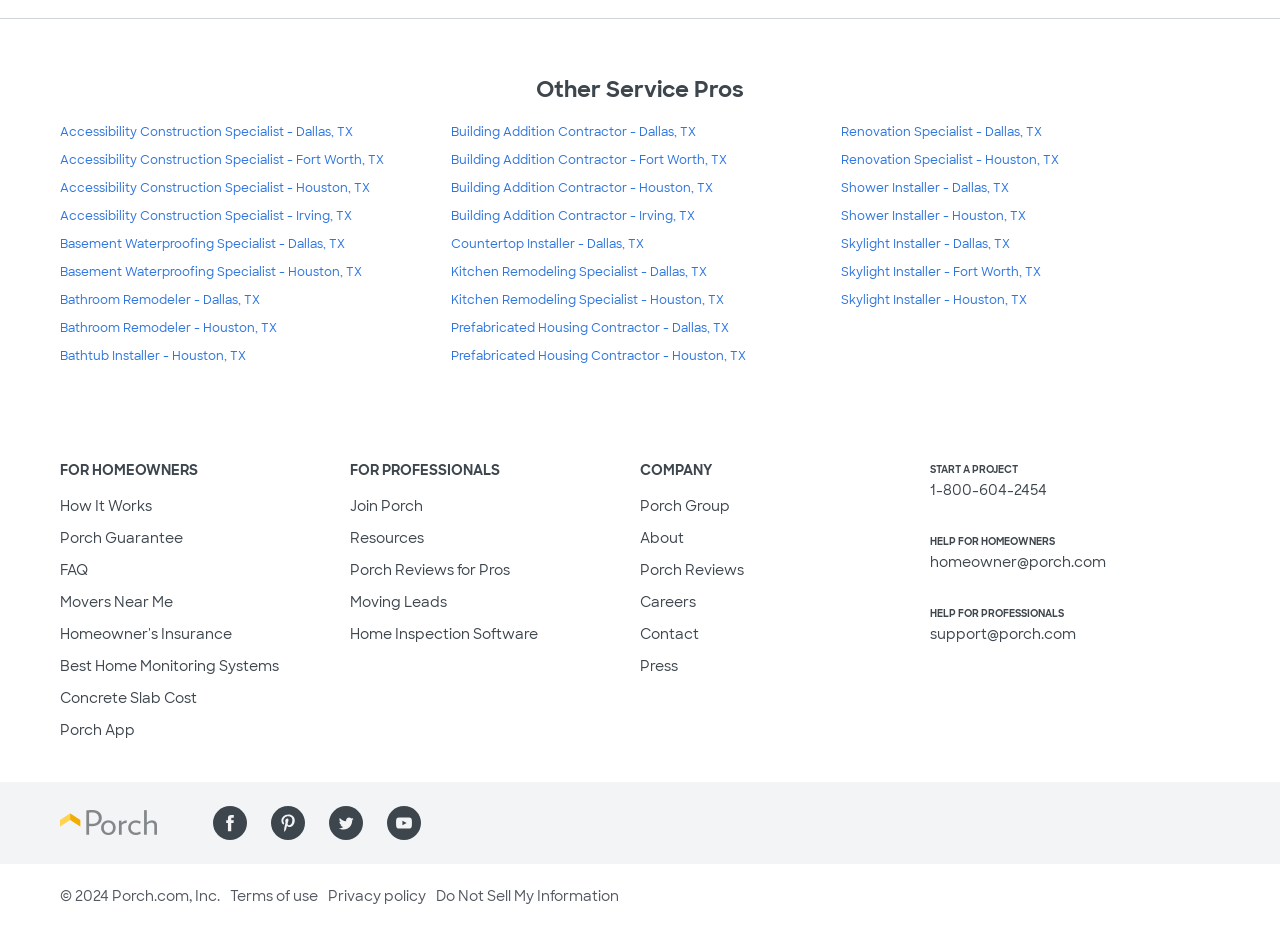How many social media platforms are linked?
Please give a detailed and elaborate explanation in response to the question.

I counted the social media links at the bottom of the page, which are 'Find us on Facebook', 'Find us on Pinterest', 'Find us on Twitter', and 'Find us on YouTube'.